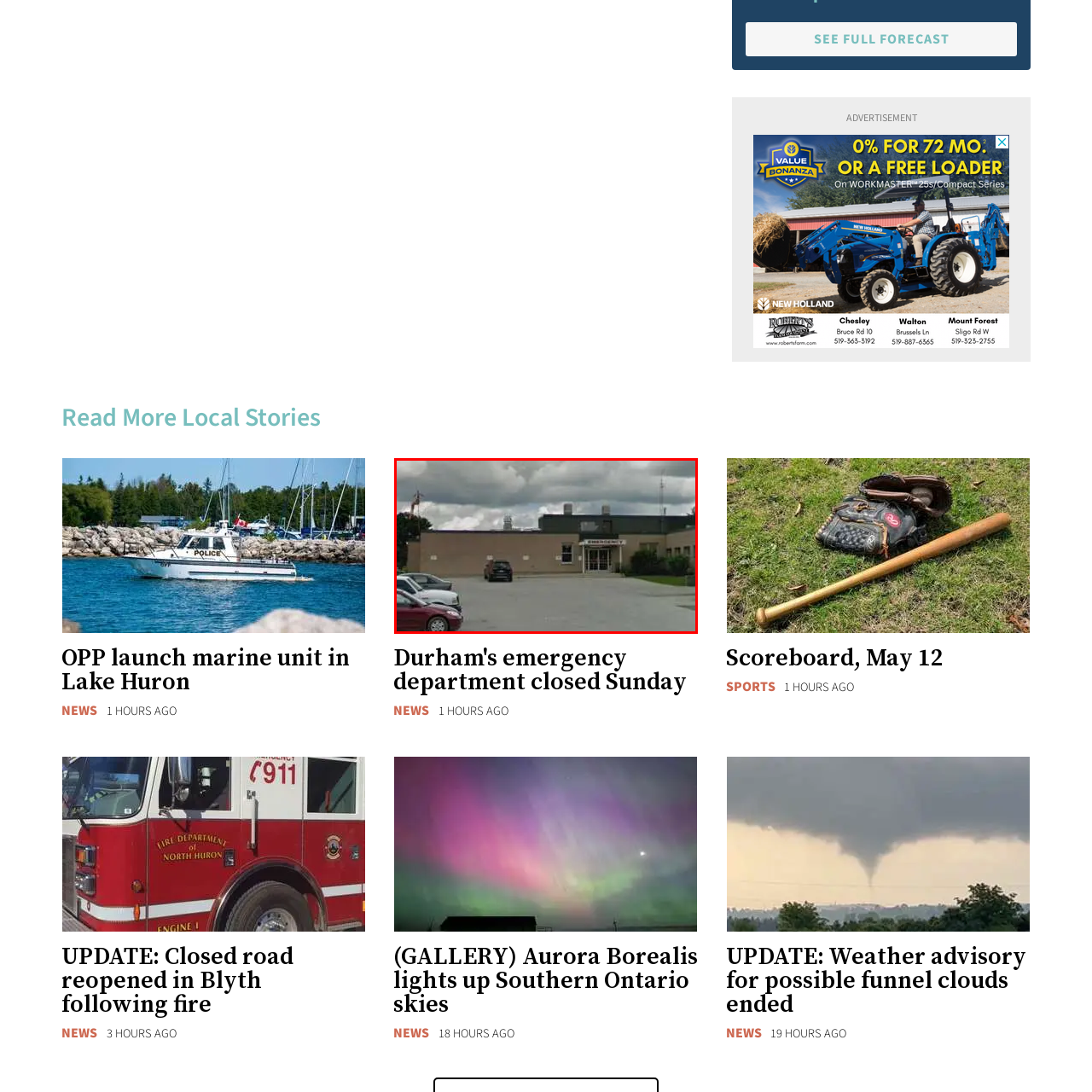Describe in detail the portion of the image that is enclosed within the red boundary.

The image depicts the exterior of the Durham Hospital Emergency Department, showcasing a single-story building characterized by its brick facade and a canopy over the entrance. In front of the building, a spacious parking lot is visible, with cars parked near the entrance. The sky is overcast, adding a dramatic element to the scene. This image is associated with recent news regarding the hospital's emergency department, highlighting its importance to the local community.